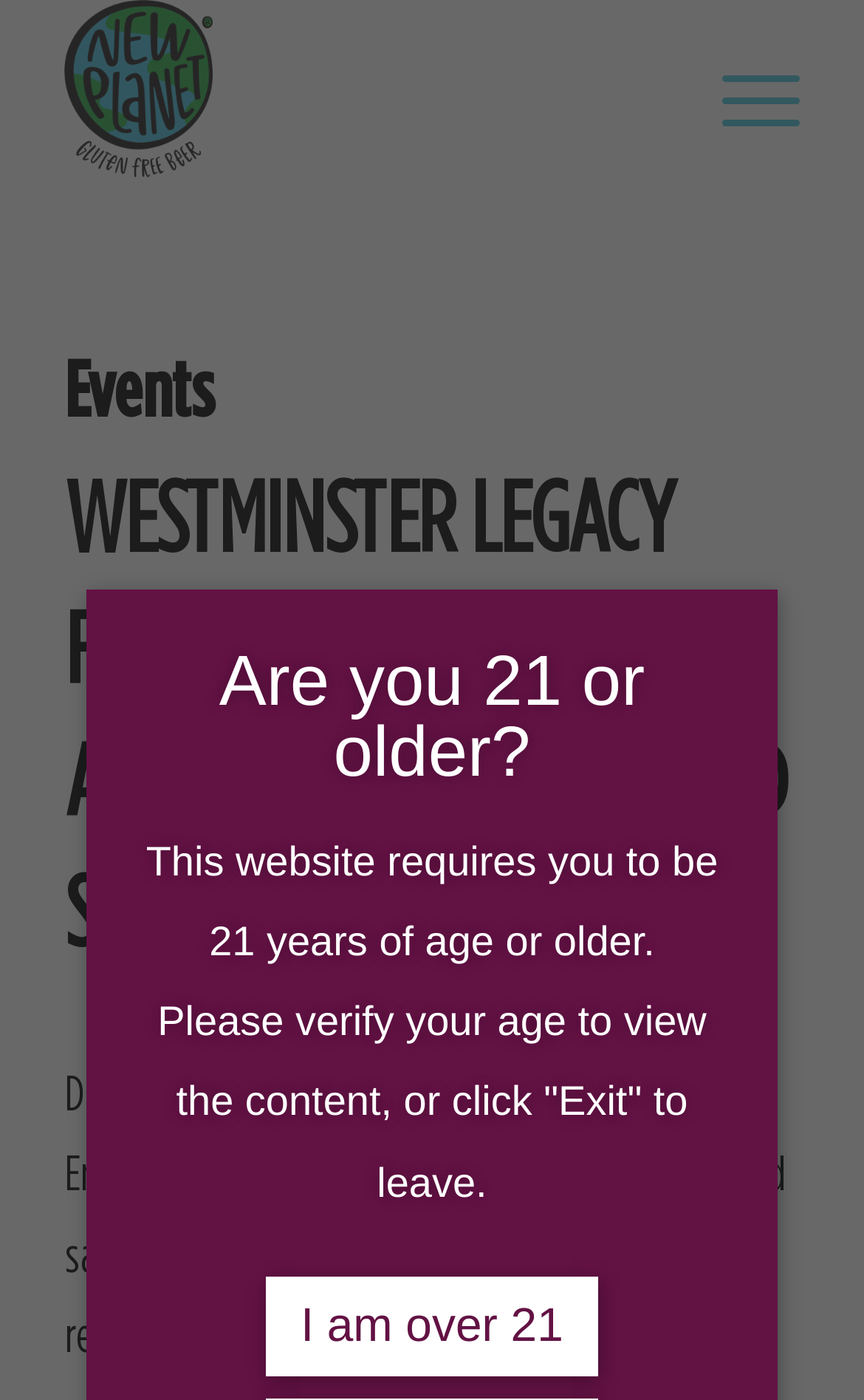What is the name of the event listed on the webpage? Examine the screenshot and reply using just one word or a brief phrase.

WESTMINSTER LEGACY FOUNDATION 16TH ANNUAL BEER, WINE, AND SPIRITS TASTING